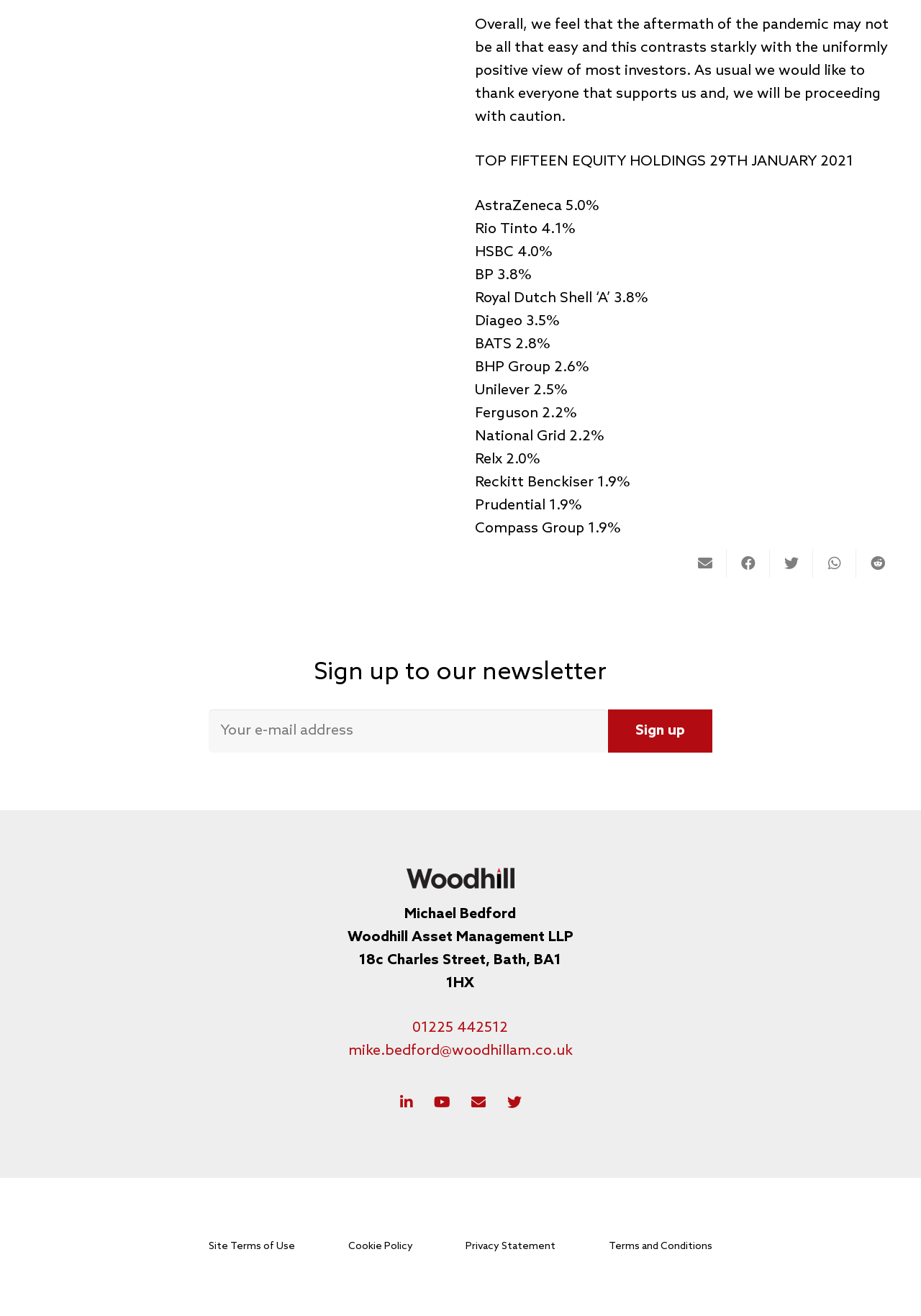Provide a thorough and detailed response to the question by examining the image: 
How can I contact Michael Bedford?

Michael Bedford's contact information is provided at the bottom of the webpage, including his email address 'mike.bedford@woodhillam.co.uk' and phone number '01225 442512'. This information can be used to contact him.